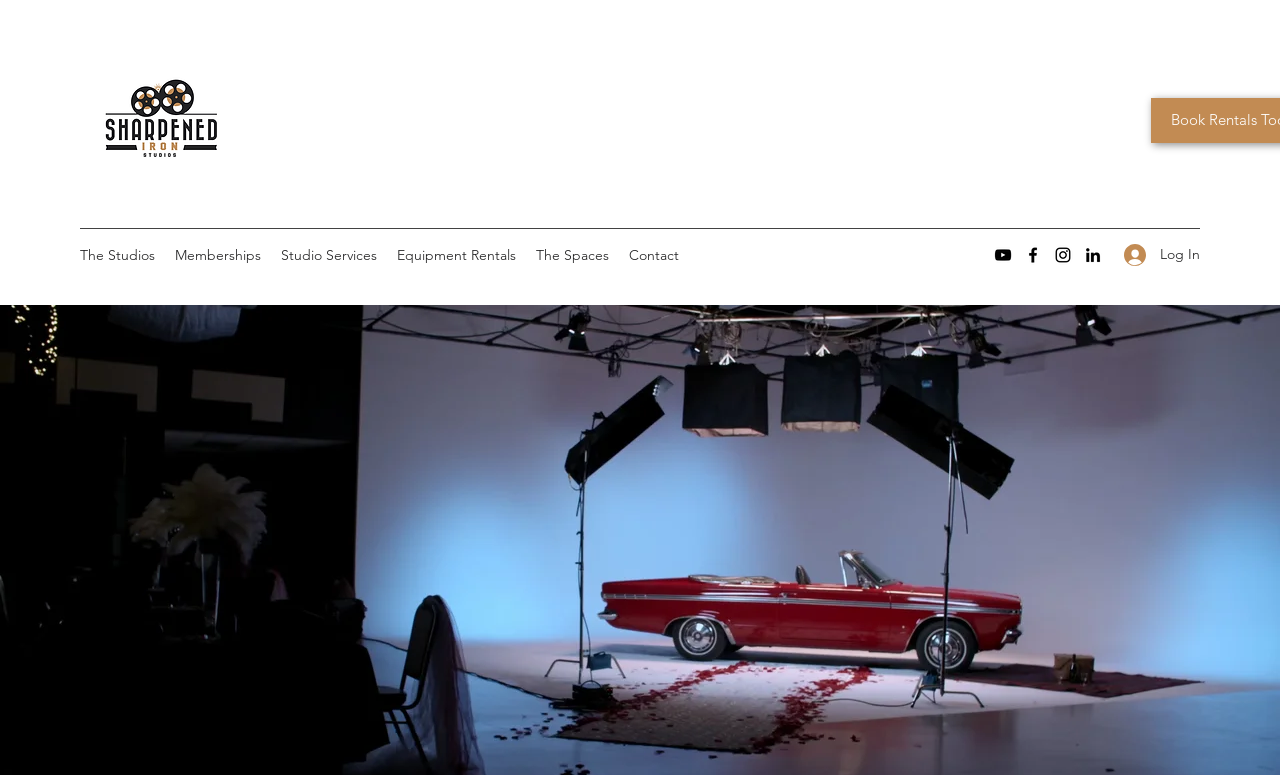Please determine the headline of the webpage and provide its content.

Sharpened Iron Studios Events